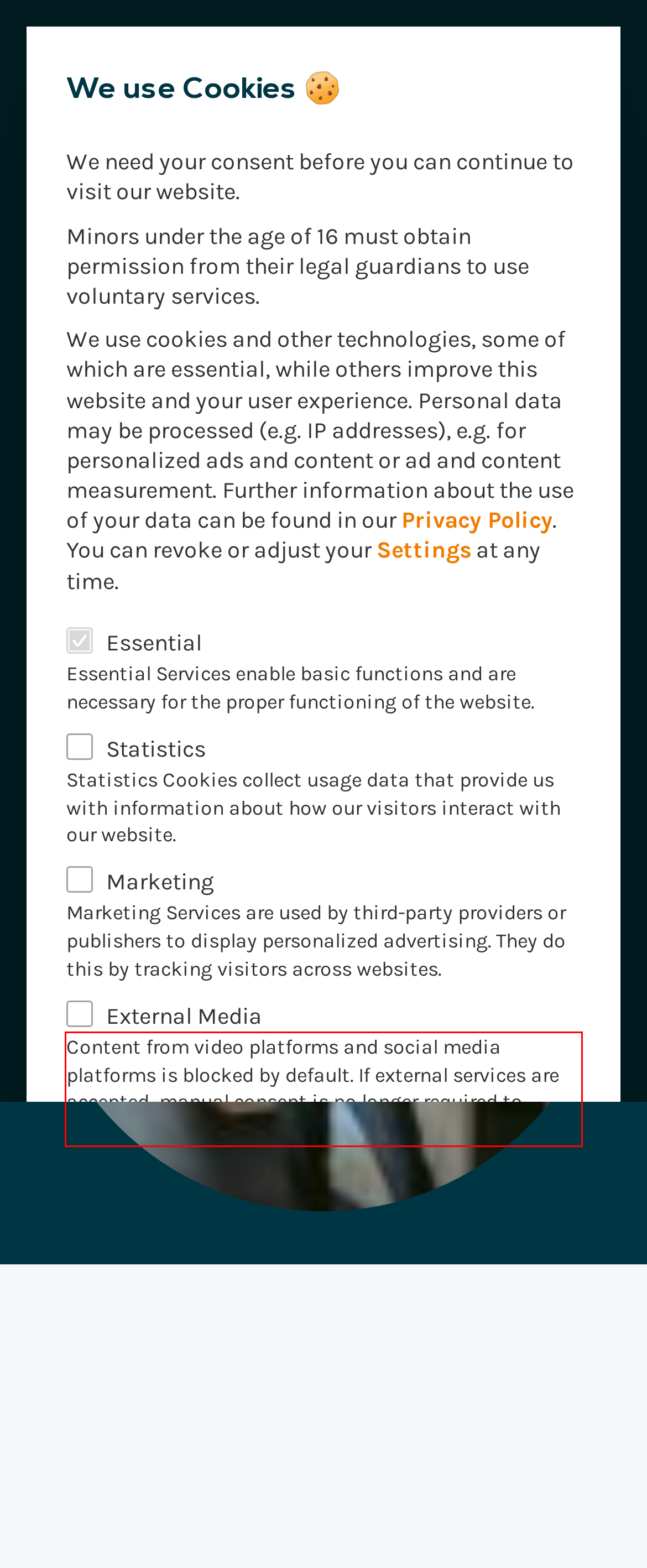Please look at the screenshot provided and find the red bounding box. Extract the text content contained within this bounding box.

Content from video platforms and social media platforms is blocked by default. If external services are accepted, manual consent is no longer required to access this content.